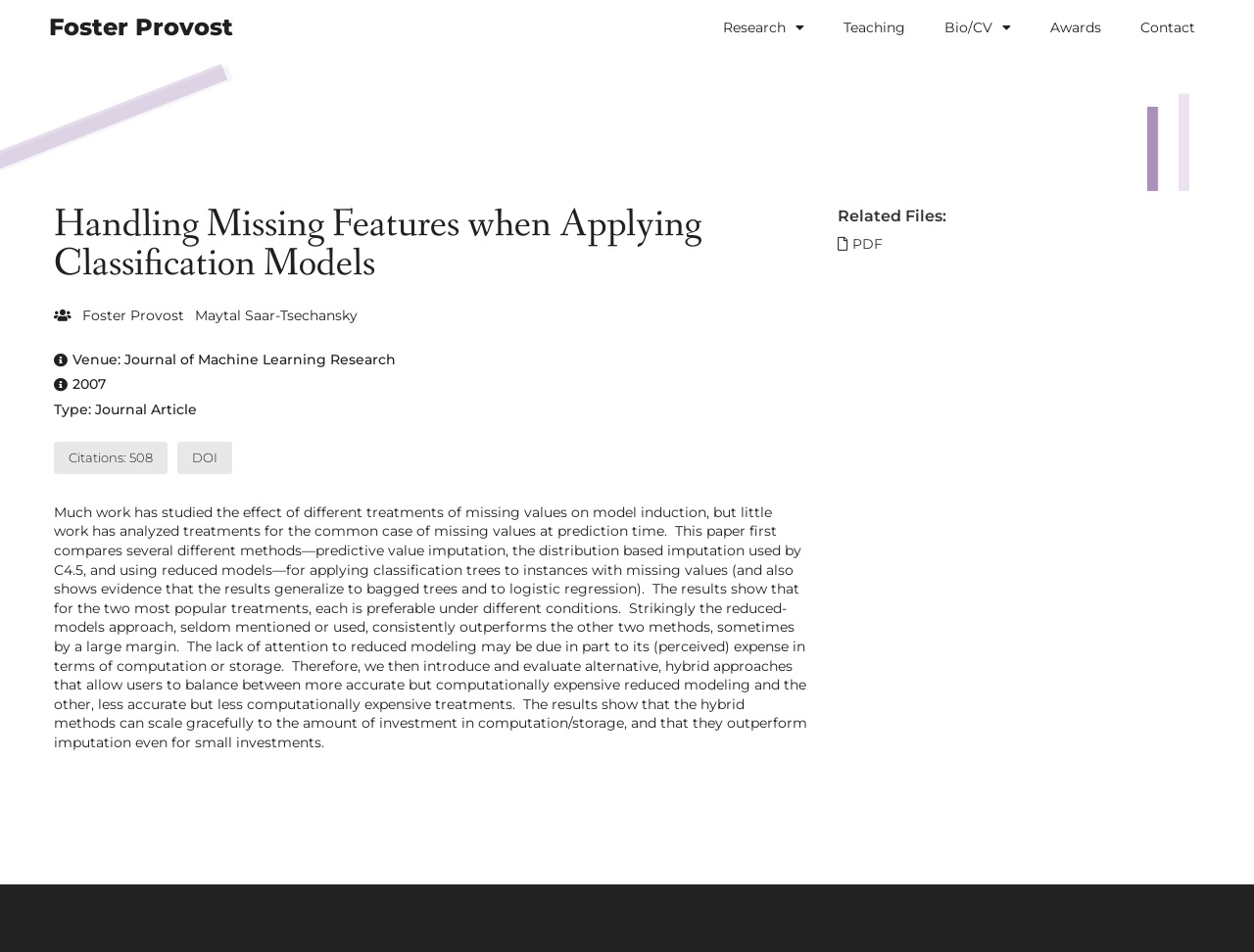Please specify the bounding box coordinates of the clickable region necessary for completing the following instruction: "Access research page". The coordinates must consist of four float numbers between 0 and 1, i.e., [left, top, right, bottom].

[0.561, 0.005, 0.657, 0.052]